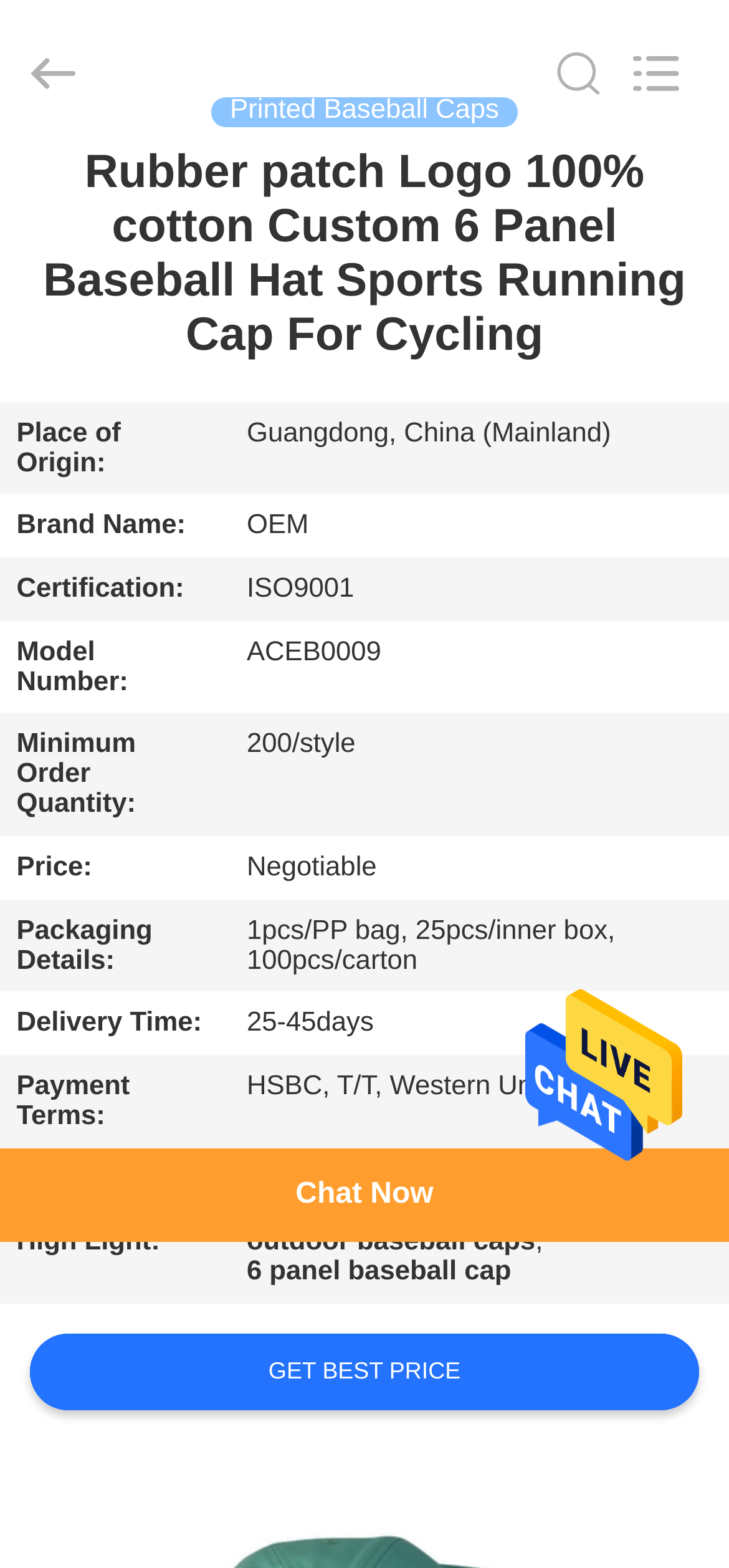Use a single word or phrase to answer the question:
What is the minimum order quantity?

200/style